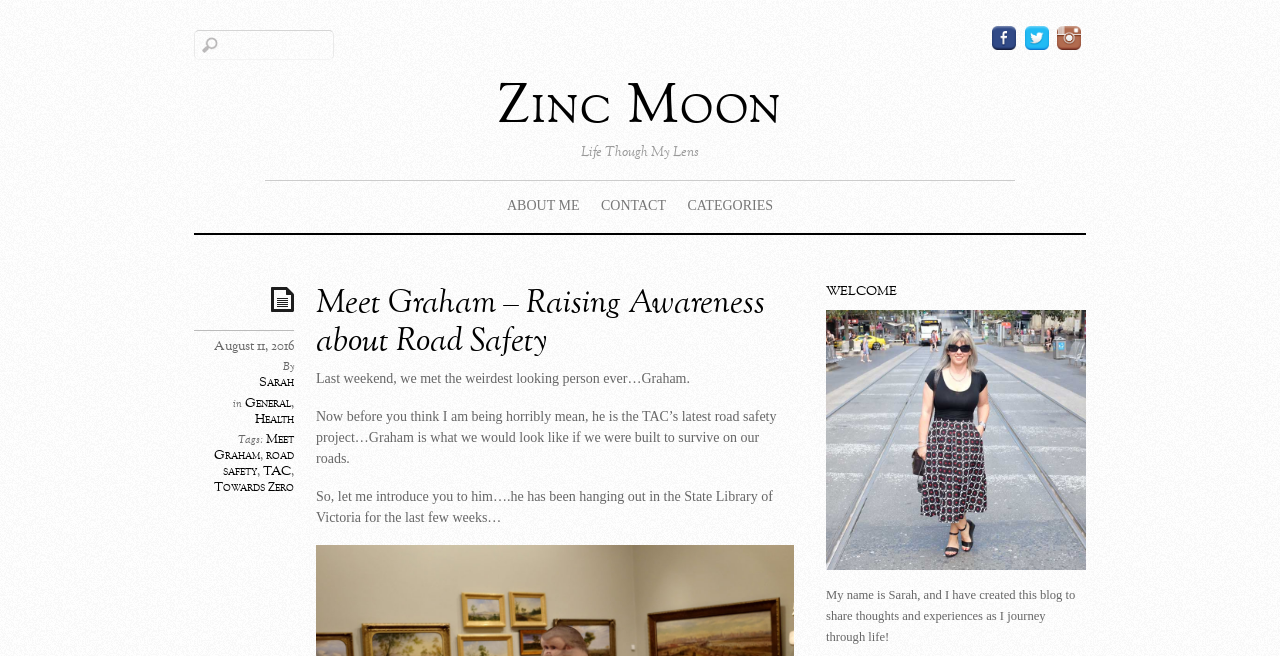Can you provide the bounding box coordinates for the element that should be clicked to implement the instruction: "Search for something"?

[0.152, 0.046, 0.261, 0.091]